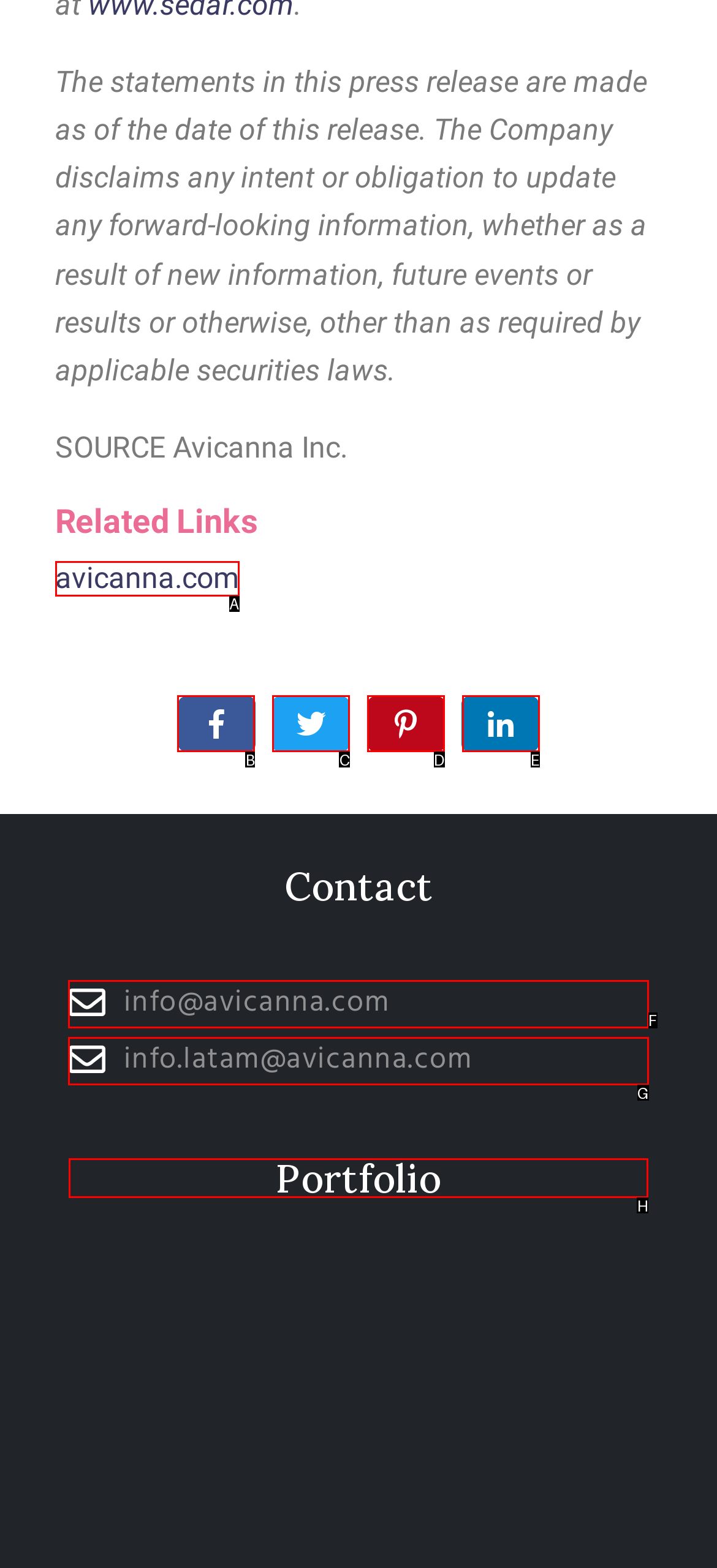Choose the UI element you need to click to carry out the task: View Portfolio.
Respond with the corresponding option's letter.

H